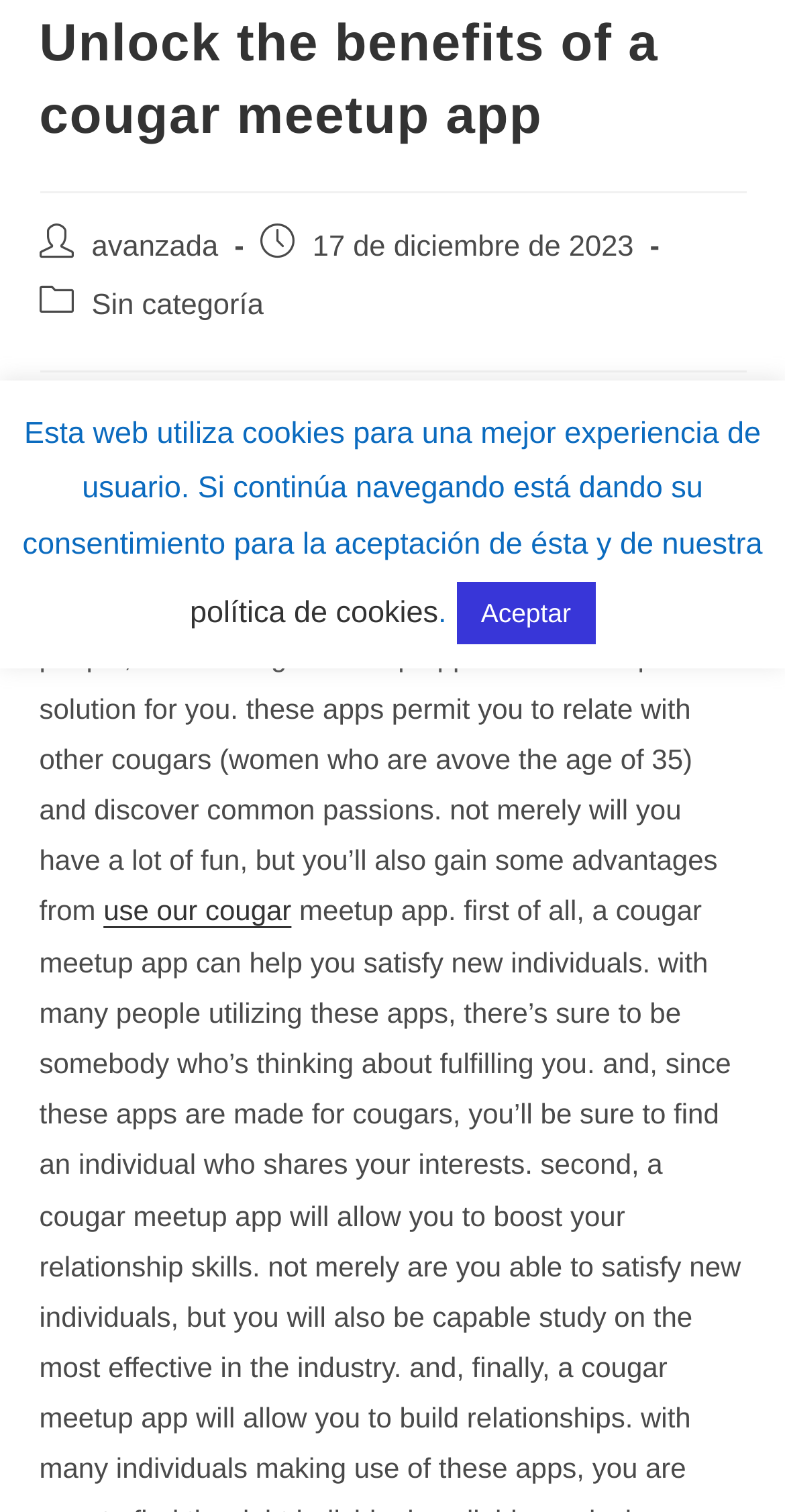Identify the bounding box of the UI element that matches this description: "Sin categoría".

[0.117, 0.192, 0.336, 0.213]